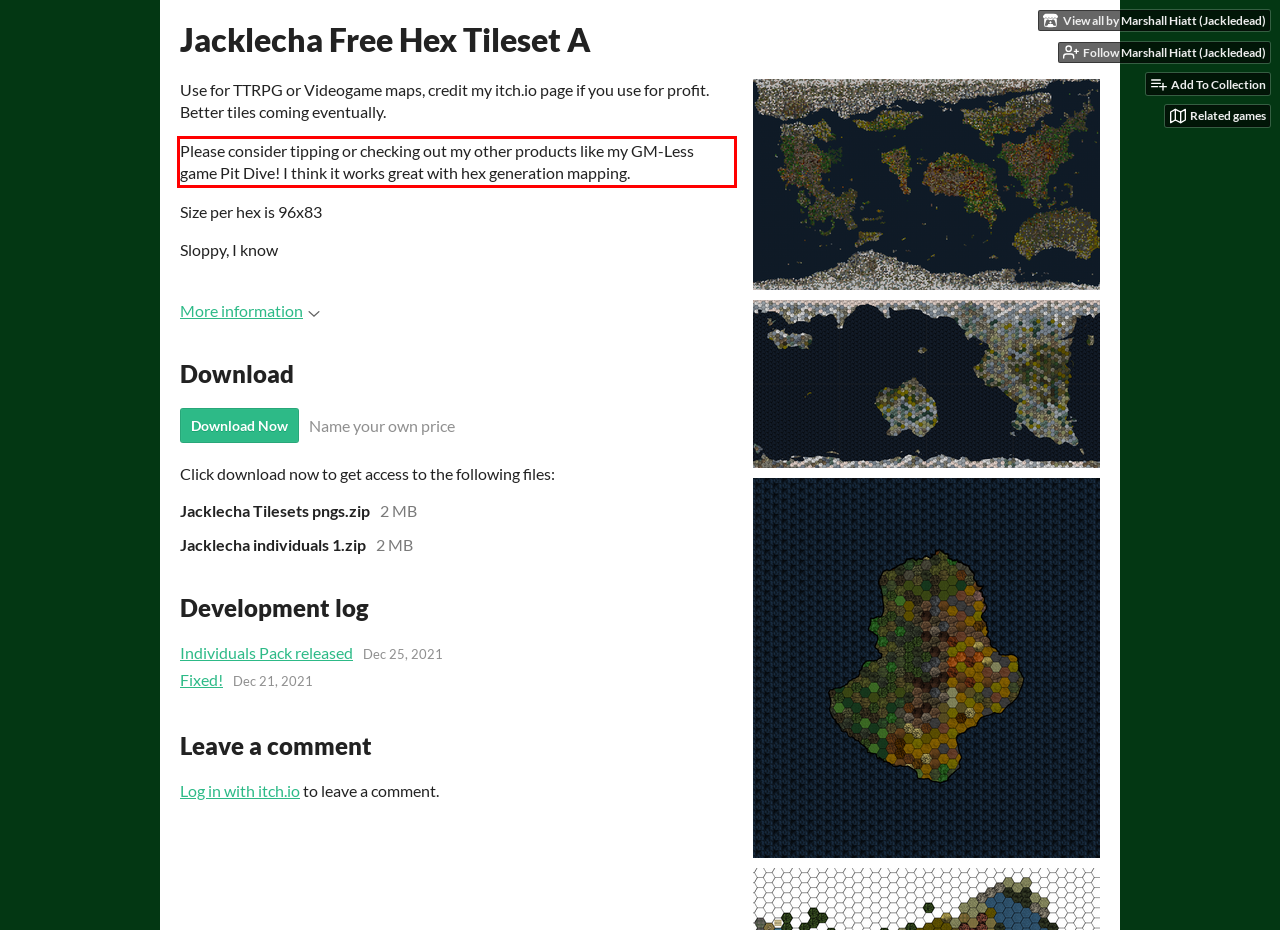Analyze the red bounding box in the provided webpage screenshot and generate the text content contained within.

Please consider tipping or checking out my other products like my GM-Less game Pit Dive! I think it works great with hex generation mapping.